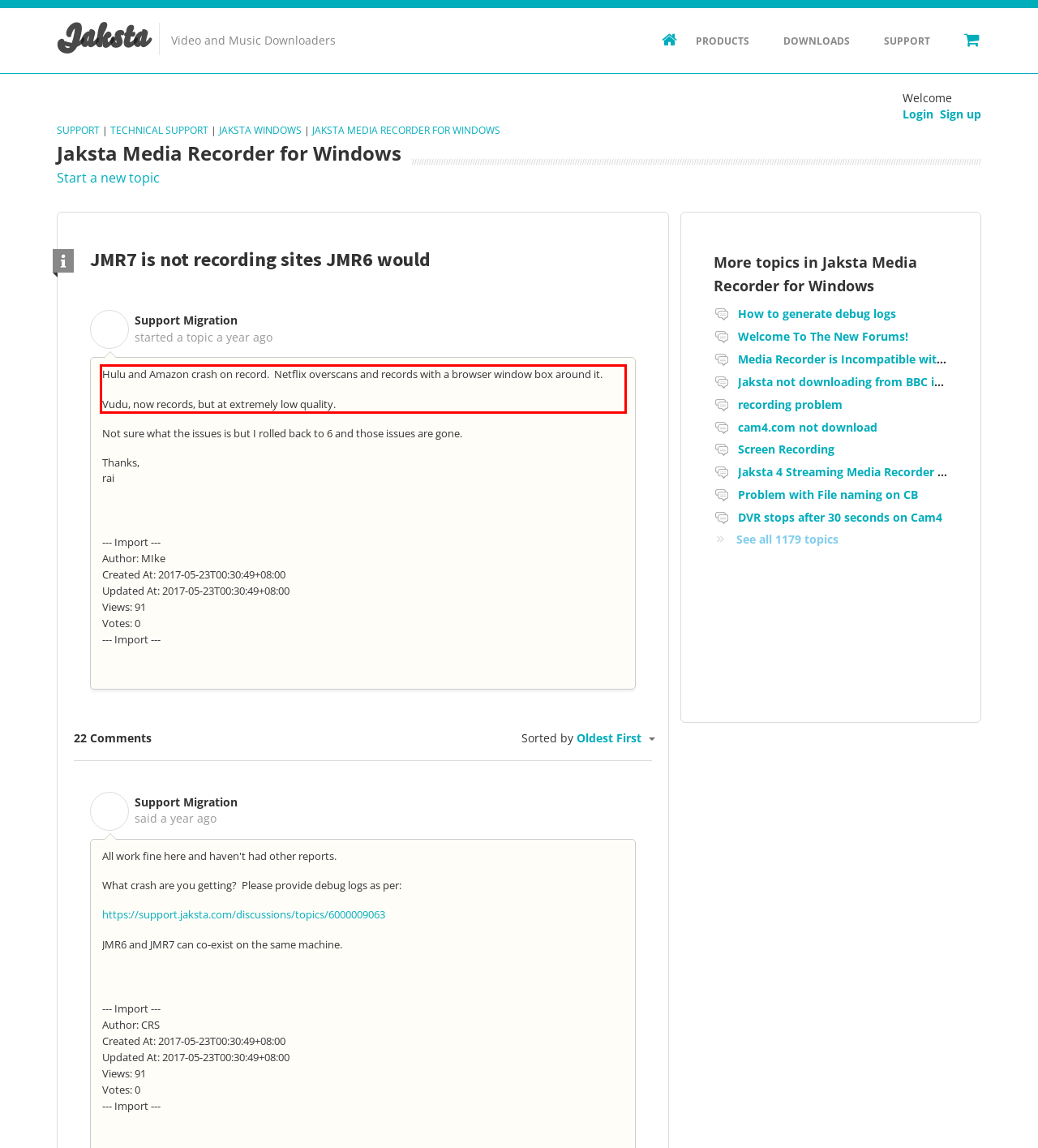Observe the screenshot of the webpage that includes a red rectangle bounding box. Conduct OCR on the content inside this red bounding box and generate the text.

Hulu and Amazon crash on record. Netflix overscans and records with a browser window box around it. Vudu, now records, but at extremely low quality.